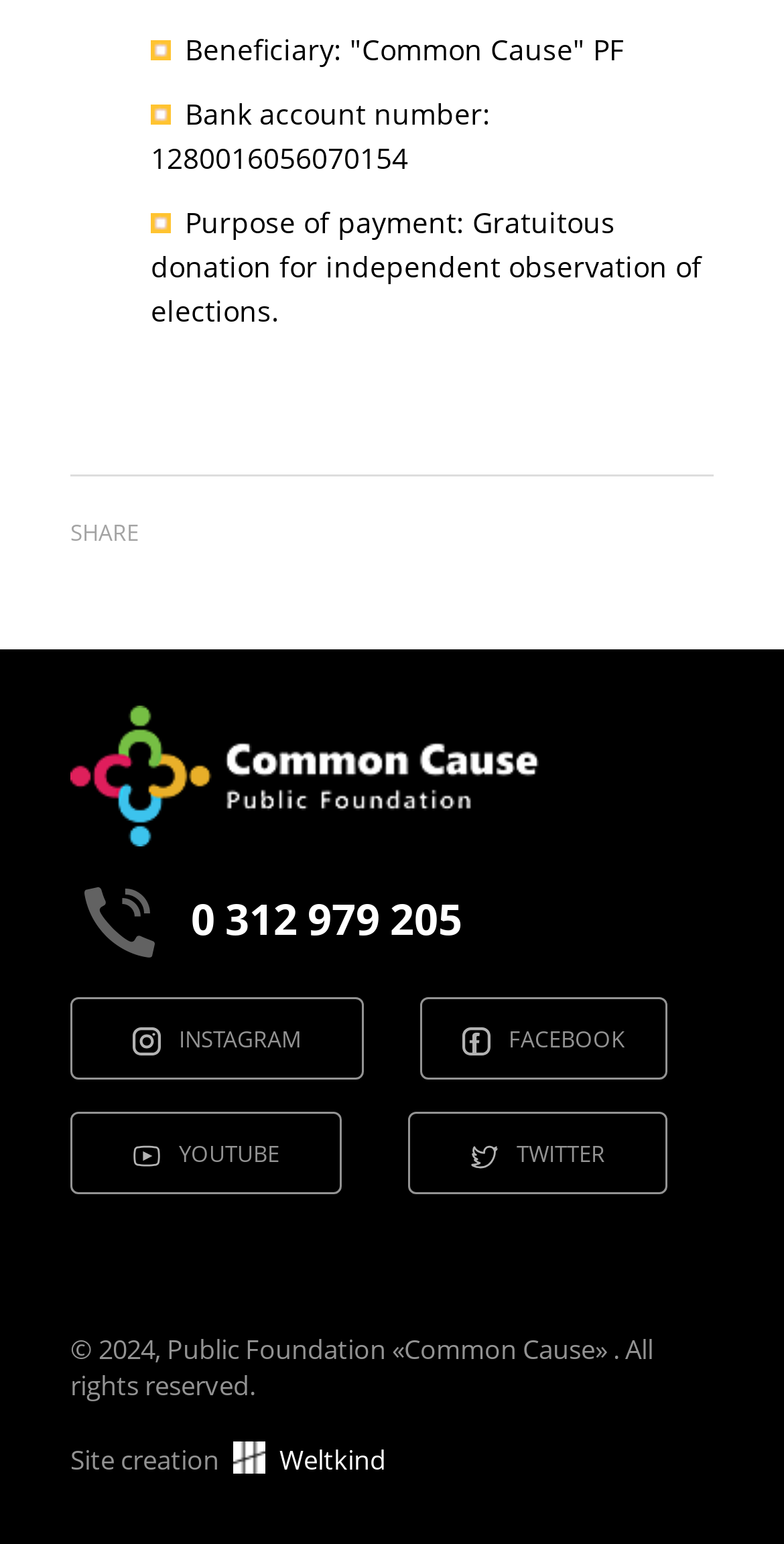Locate the bounding box of the UI element with the following description: "Facebook".

[0.536, 0.646, 0.851, 0.699]